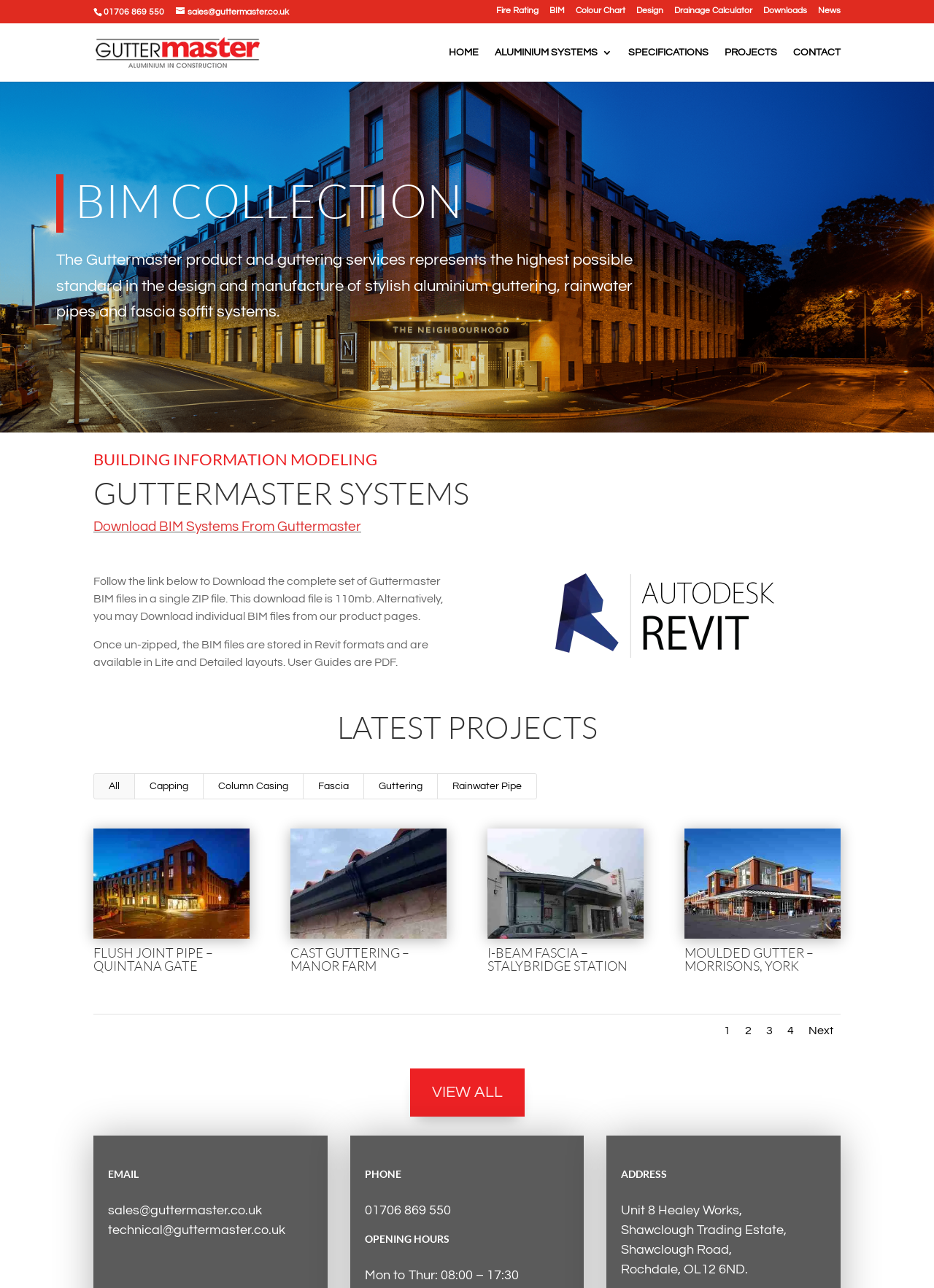Please locate the bounding box coordinates of the element that should be clicked to achieve the given instruction: "Read about experiencing an overnight stay in Misaki Tuna Town".

None